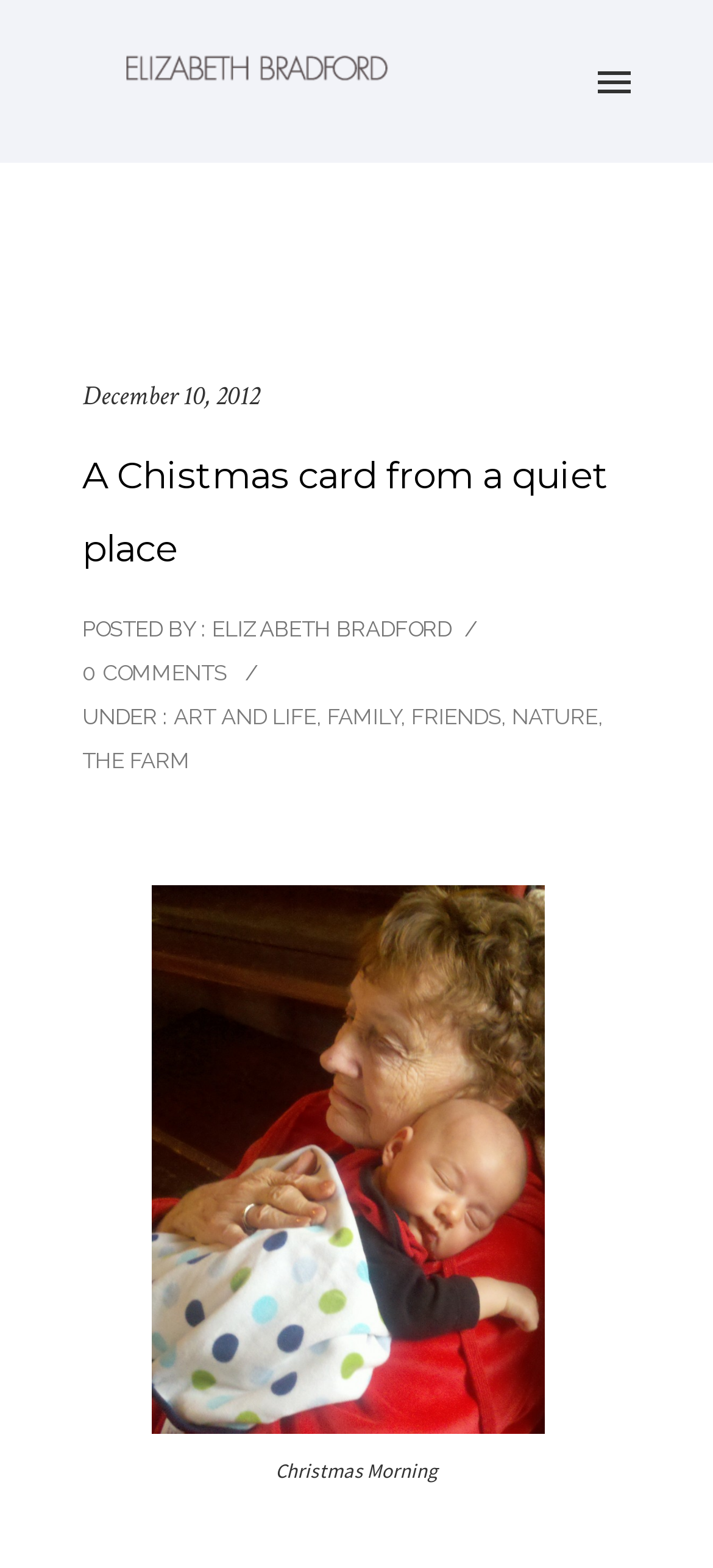Can you determine the bounding box coordinates of the area that needs to be clicked to fulfill the following instruction: "Go to Privacy Policy"?

None